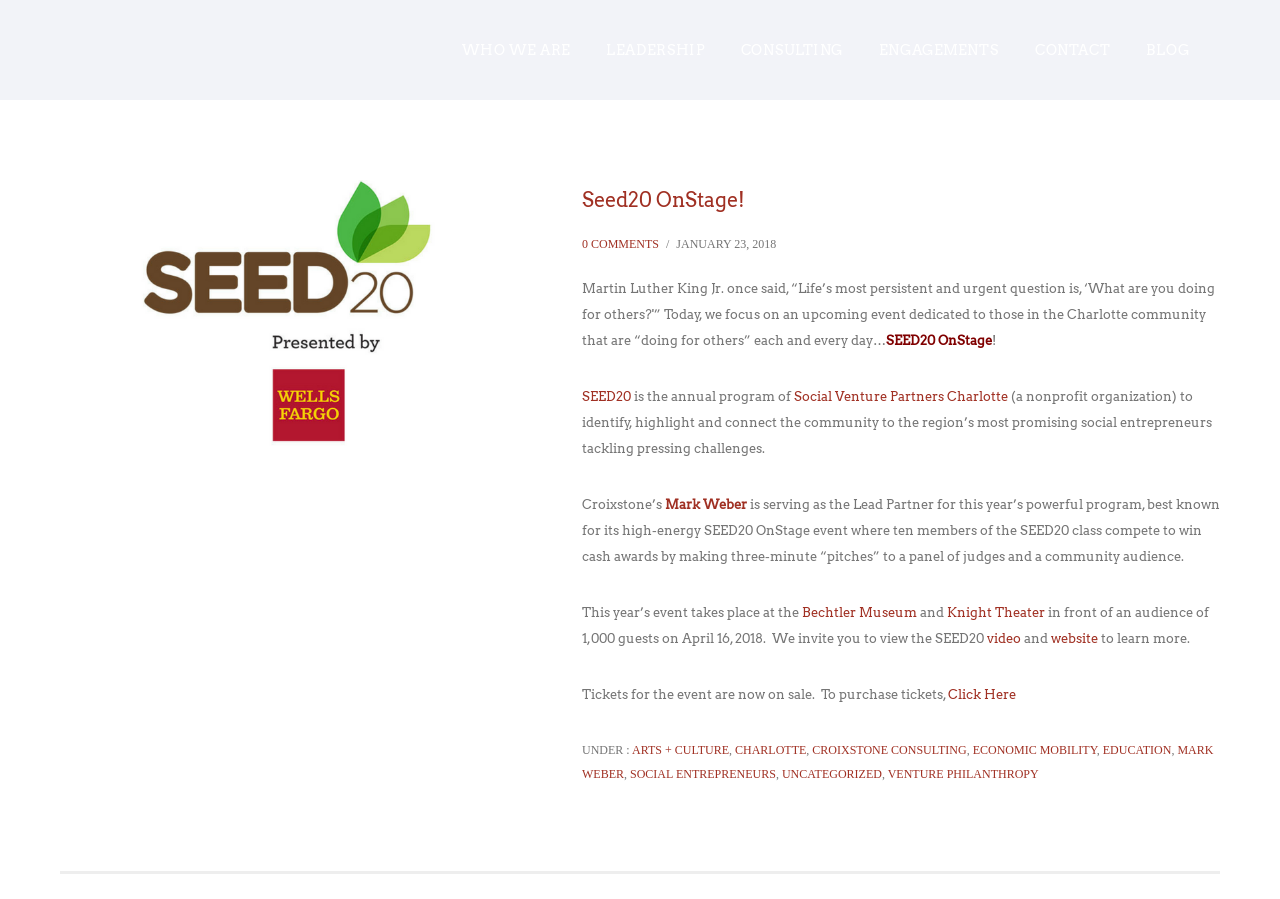Determine the bounding box coordinates of the clickable region to execute the instruction: "View the SEED20 video". The coordinates should be four float numbers between 0 and 1, denoted as [left, top, right, bottom].

[0.771, 0.702, 0.798, 0.719]